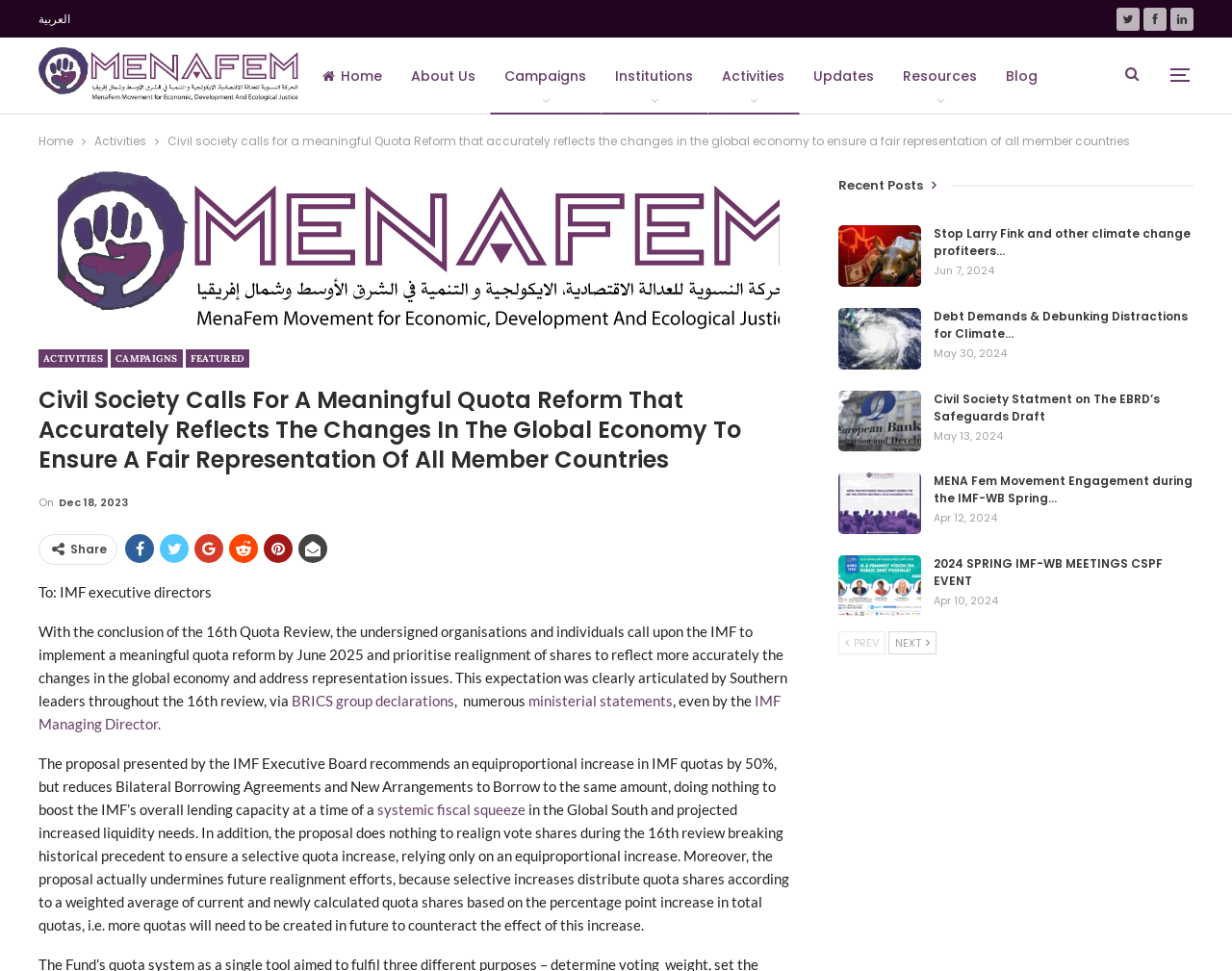Please provide the bounding box coordinates for the element that needs to be clicked to perform the following instruction: "Click the 'Share' button". The coordinates should be given as four float numbers between 0 and 1, i.e., [left, top, right, bottom].

[0.057, 0.557, 0.087, 0.573]